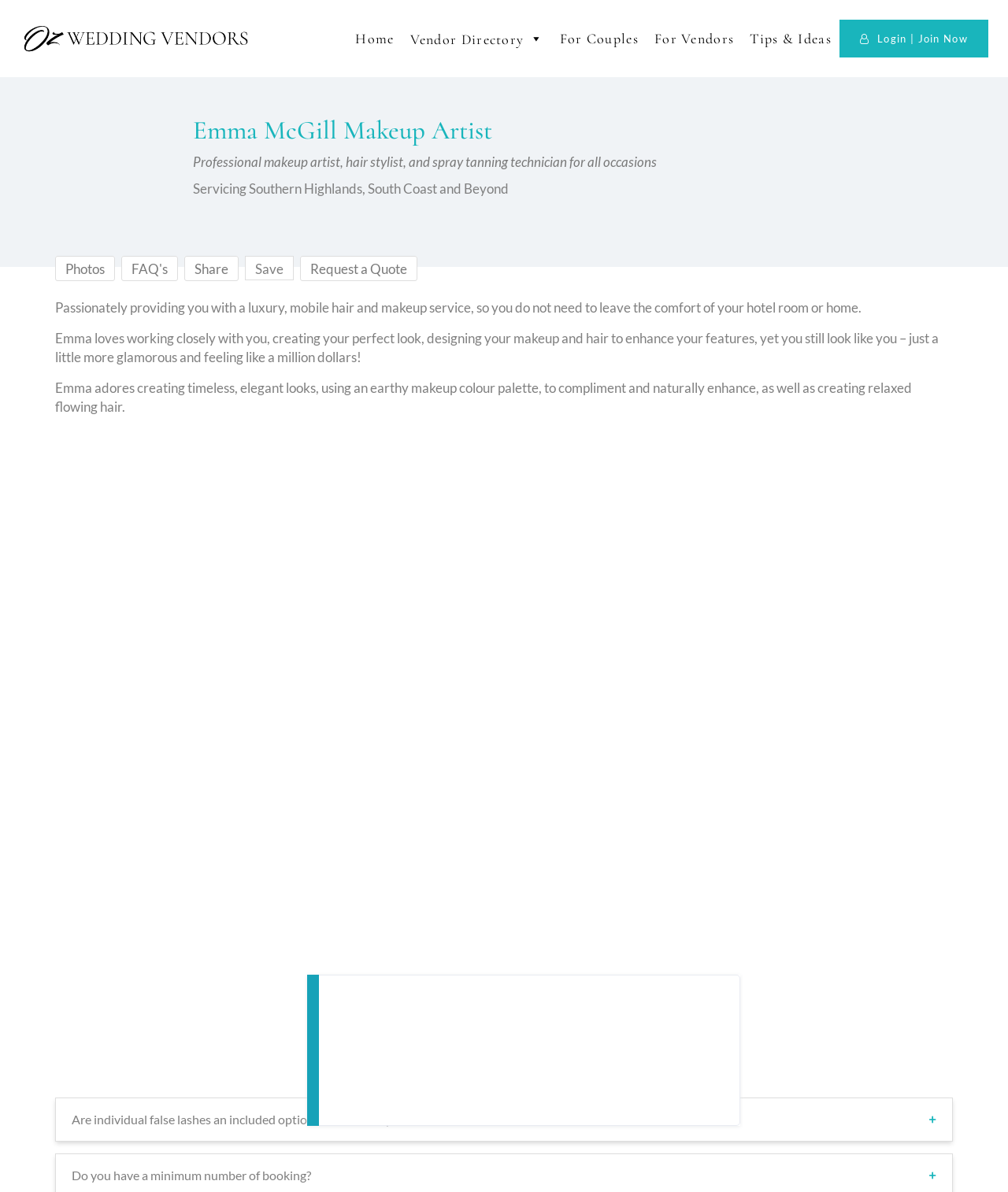Answer this question using a single word or a brief phrase:
What is the theme of Emma's makeup style?

Earthy